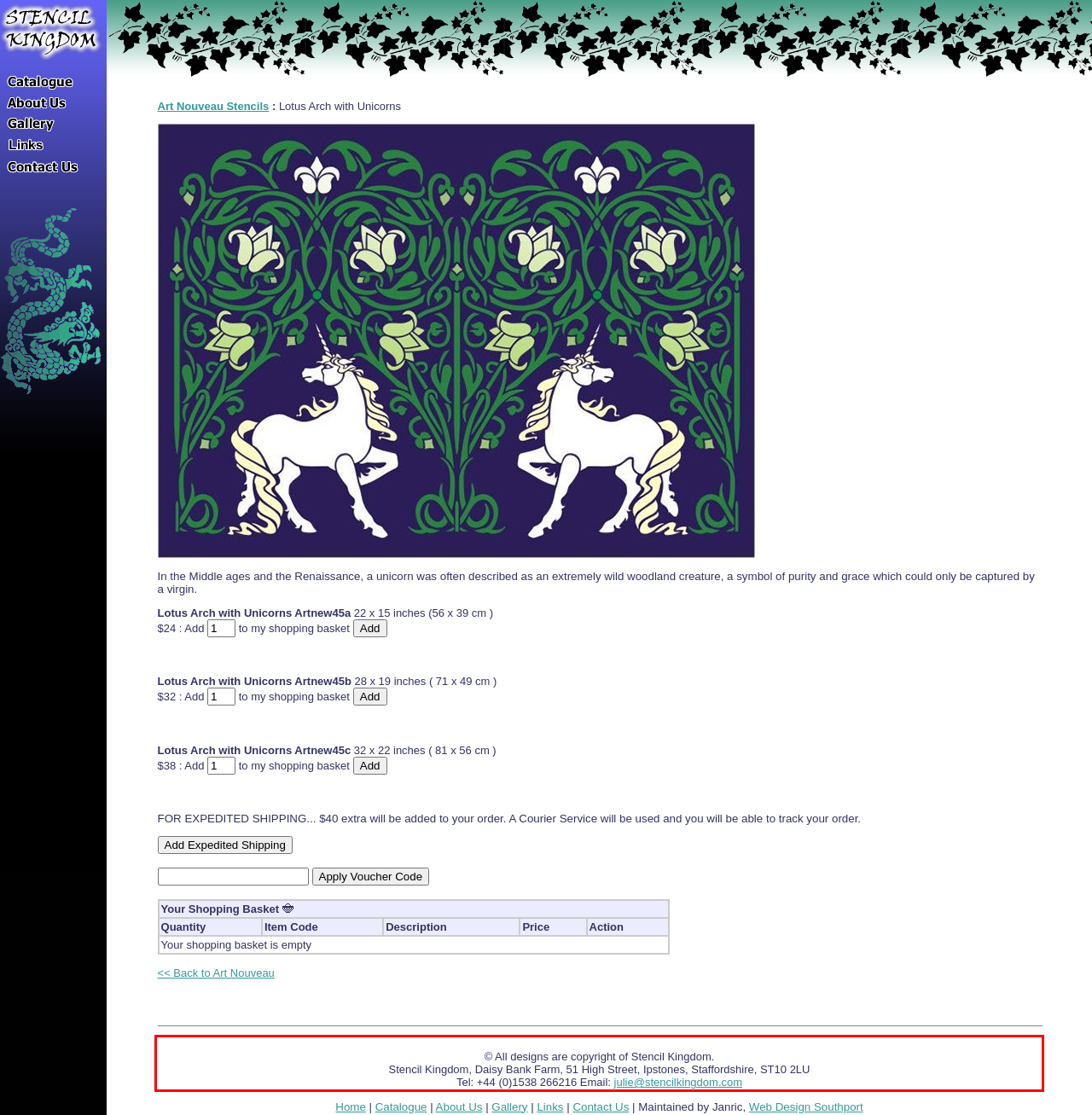You are provided with a screenshot of a webpage that includes a red bounding box. Extract and generate the text content found within the red bounding box.

© All designs are copyright of Stencil Kingdom. Stencil Kingdom, Daisy Bank Farm, 51 High Street, Ipstones, Staffordshire, ST10 2LU Tel: +44 (0)1538 266216 Email: julie@stencilkingdom.com